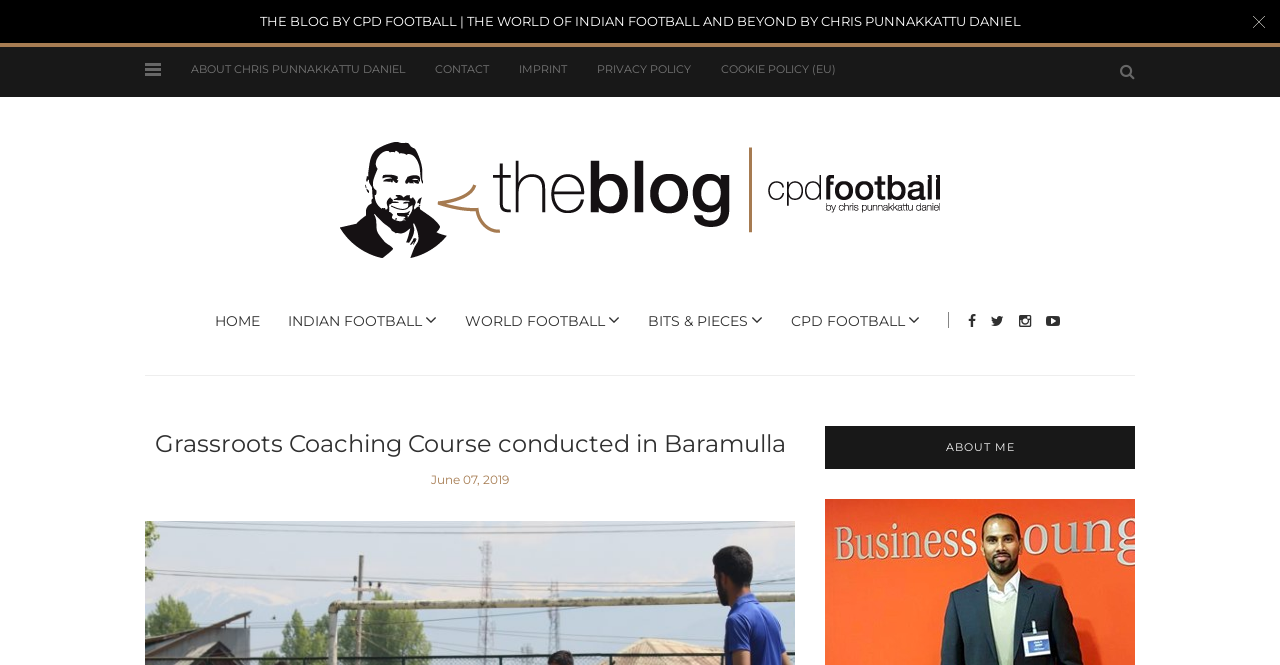Summarize the webpage comprehensively, mentioning all visible components.

The webpage appears to be a blog post about a Grassroots Coaching Course conducted in Baramulla, Jammu & Kashmir. At the top of the page, there is a header section with the blog title "THE BLOG BY CPD FOOTBALL | THE WORLD OF INDIAN FOOTBALL AND BEYOND BY CHRIS PUNNAKKATTU DANIEL" and several links to other pages, including "ABOUT CHRIS PUNNAKKATTU DANIEL", "CONTACT", "IMPRINT", "PRIVACY POLICY", and "COOKIE POLICY (EU)".

Below the header section, there is a navigation menu with links to different categories, including "HOME", "INDIAN FOOTBALL", "WORLD FOOTBALL", "BITS & PIECES", and "CPD FOOTBALL". The menu also includes several social media icons.

The main content of the page is a blog post with the title "Grassroots Coaching Course conducted in Baramulla" and a link to the same title. The post is dated June 07, 2019, and is located below the navigation menu. 

To the right of the blog post title, there is a section with the heading "ABOUT ME".